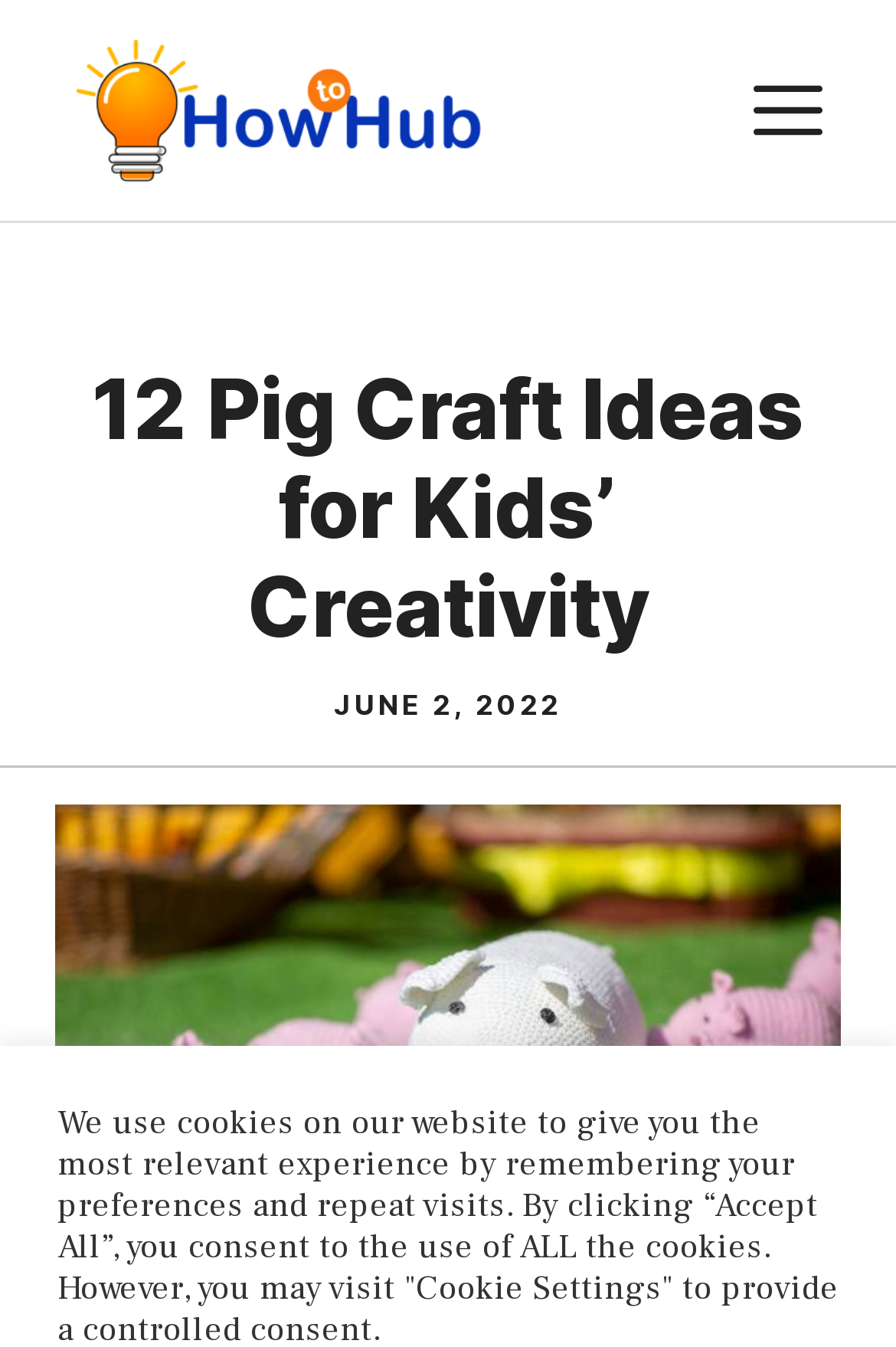What is the theme of the webpage?
Using the picture, provide a one-word or short phrase answer.

Pig Craft